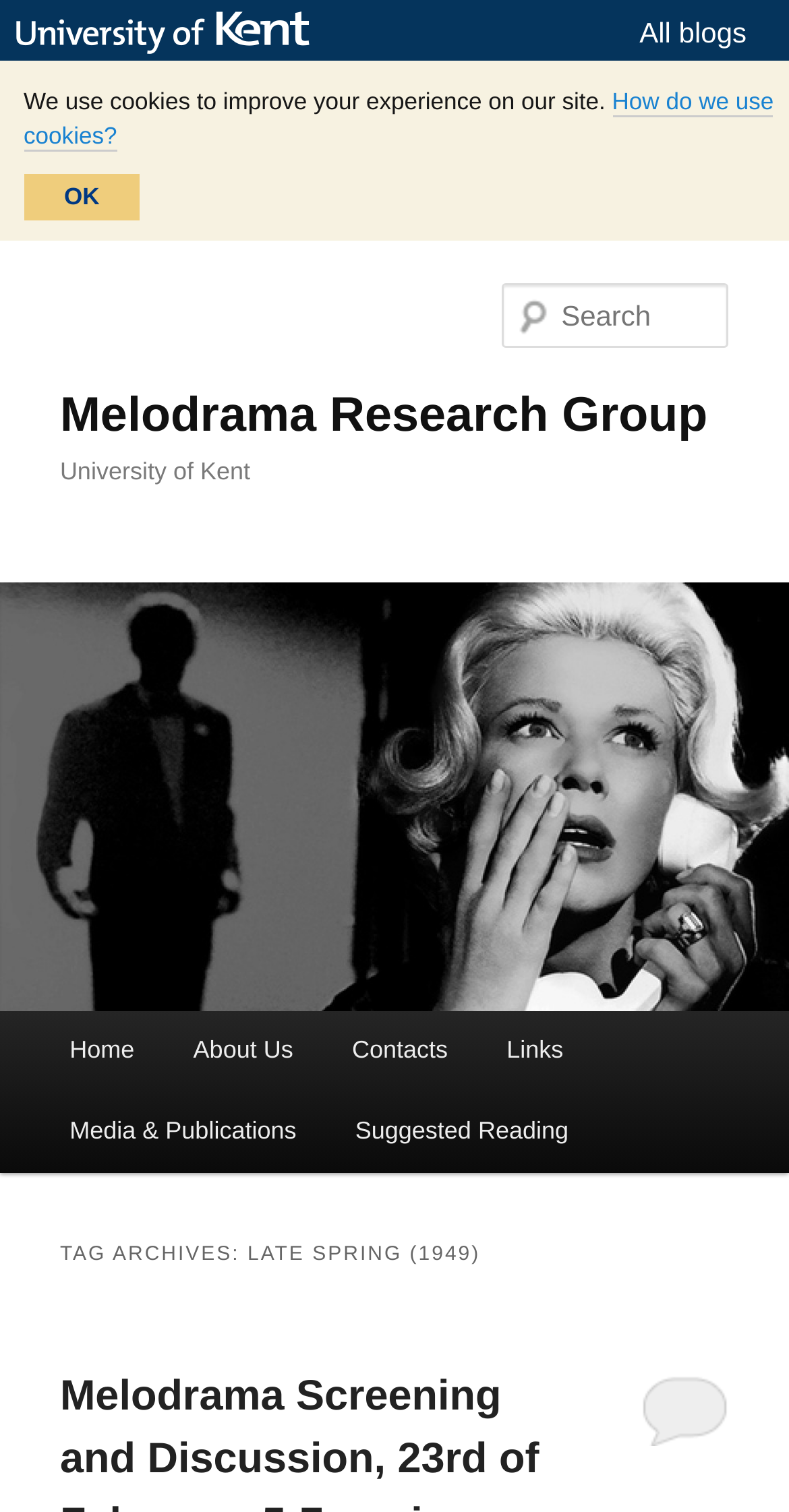Identify the bounding box coordinates of the section to be clicked to complete the task described by the following instruction: "search for something". The coordinates should be four float numbers between 0 and 1, formatted as [left, top, right, bottom].

[0.637, 0.188, 0.924, 0.23]